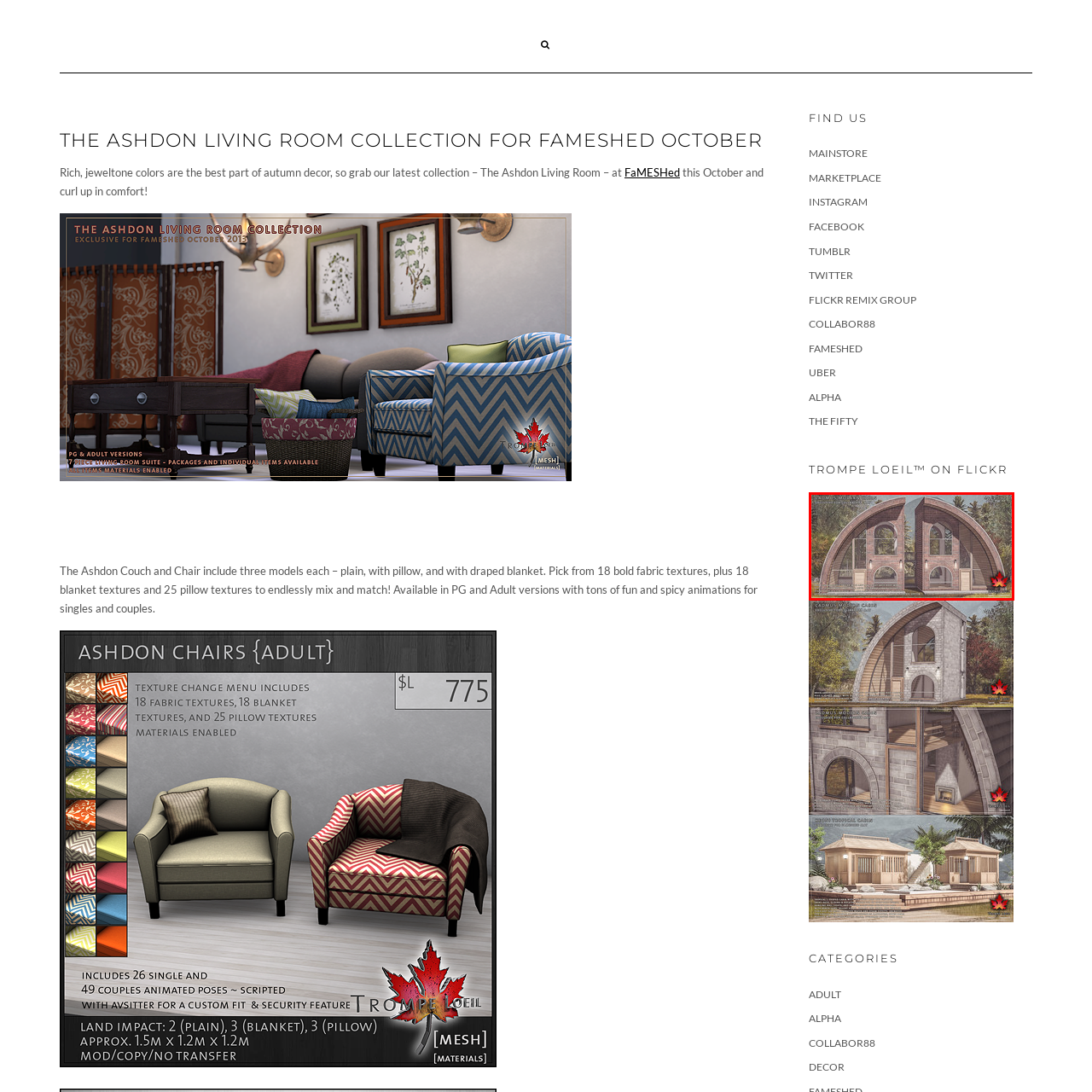Offer a detailed caption for the image that is surrounded by the red border.

This image features a stunning architectural design by Trompe Loeil, presented within a wooded landscape. The structure appears to be a modern cabin characterized by its distinctive arched shape, composed of a combination of brick and glass elements. The front façade showcases large, rounded windows that invite natural light into the space, set against a backdrop of lush greenery, enhancing its serene environment. This design is part of the collection spotlighted for the Collabor88 event in May, demonstrating Trompe Loeil's flair for marrying contemporary aesthetics with natural surroundings.